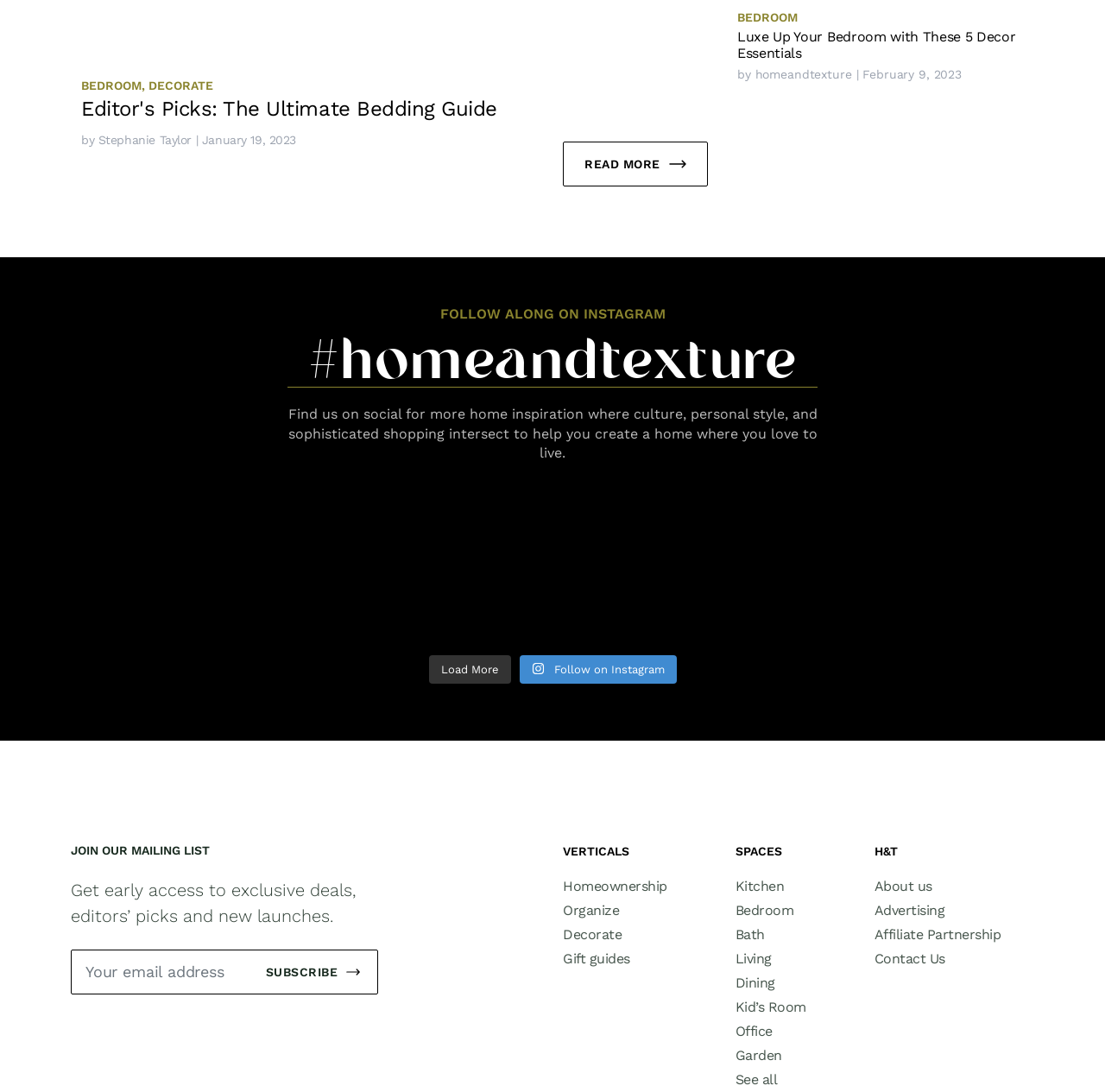What is the topic of the article 'Luxe Up Your Bedroom with These 5 Decor Essentials'?
Please answer the question as detailed as possible.

I found the article 'Luxe Up Your Bedroom with These 5 Decor Essentials' on the webpage, and based on its title, I can infer that the topic is related to bedroom decor.